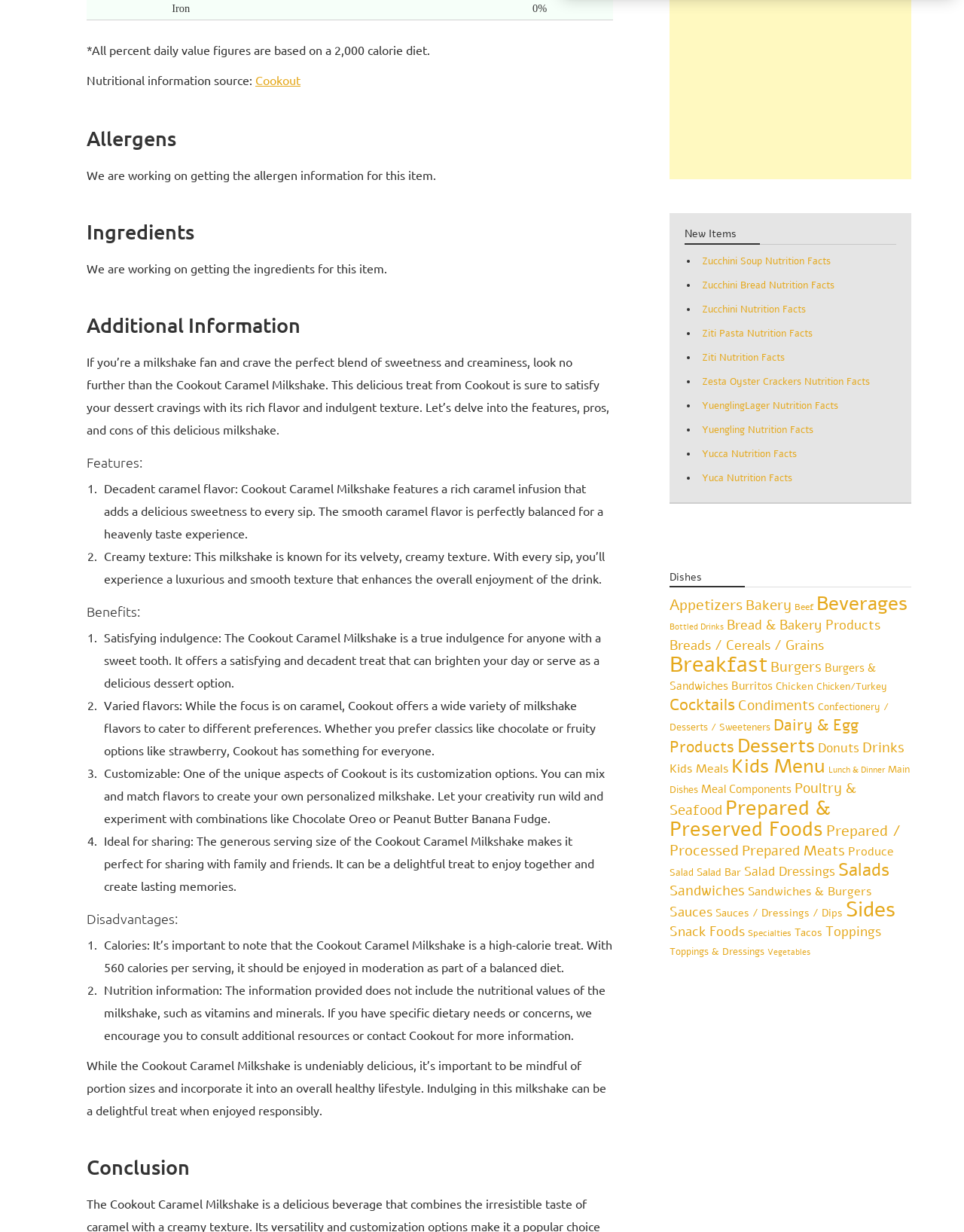What is the ideal way to enjoy the Cookout Caramel Milkshake?
Using the image, give a concise answer in the form of a single word or short phrase.

Sharing with family and friends